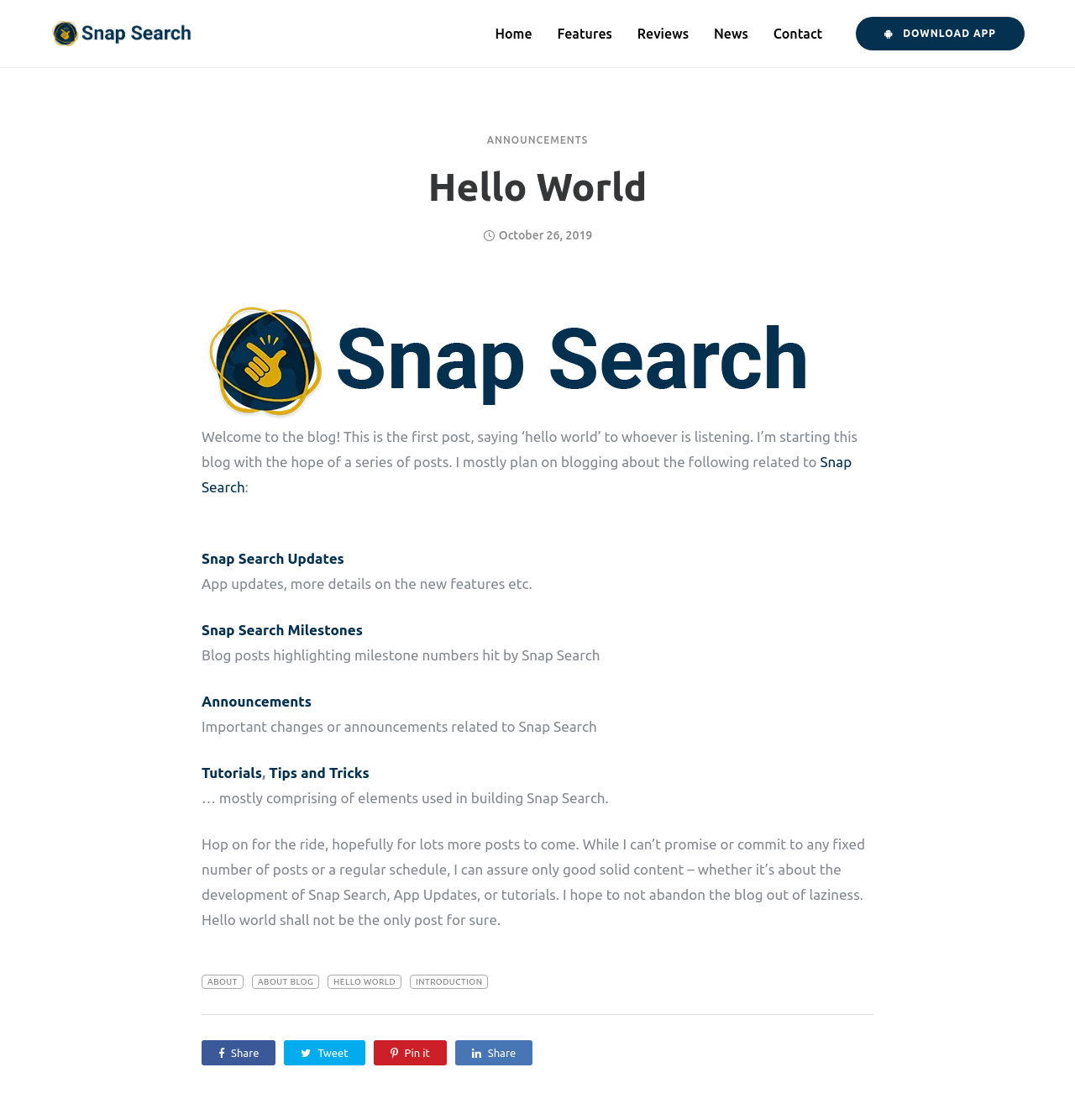Find the bounding box coordinates of the element you need to click on to perform this action: 'Go to the Home page'. The coordinates should be represented by four float values between 0 and 1, in the format [left, top, right, bottom].

[0.453, 0.016, 0.503, 0.044]